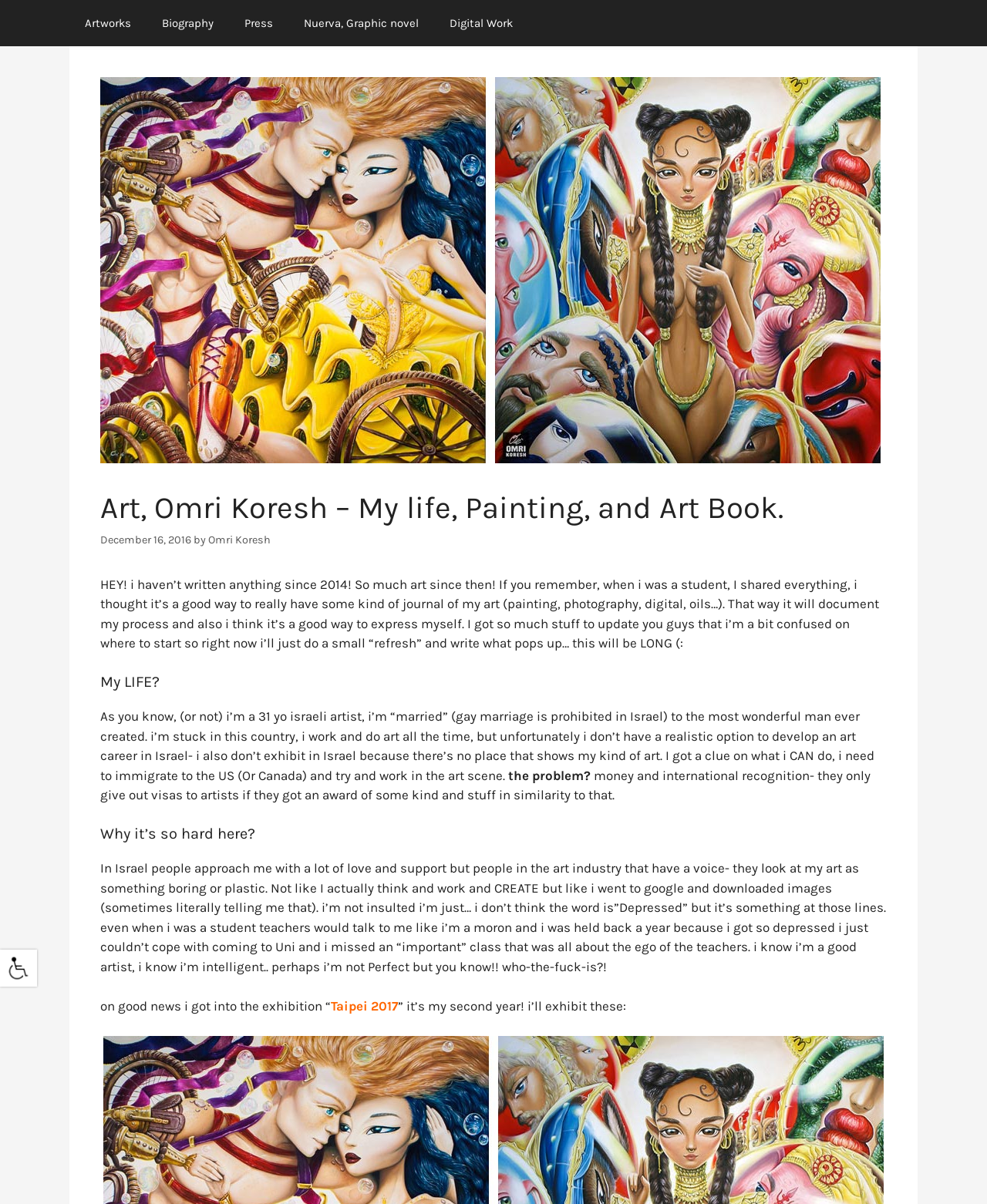Ascertain the bounding box coordinates for the UI element detailed here: "Artworks". The coordinates should be provided as [left, top, right, bottom] with each value being a float between 0 and 1.

[0.07, 0.0, 0.148, 0.038]